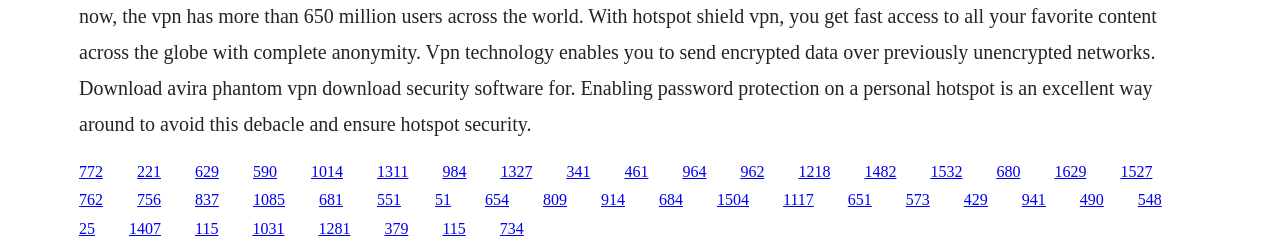Extract the bounding box coordinates for the described element: "1117". The coordinates should be represented as four float numbers between 0 and 1: [left, top, right, bottom].

[0.612, 0.759, 0.636, 0.827]